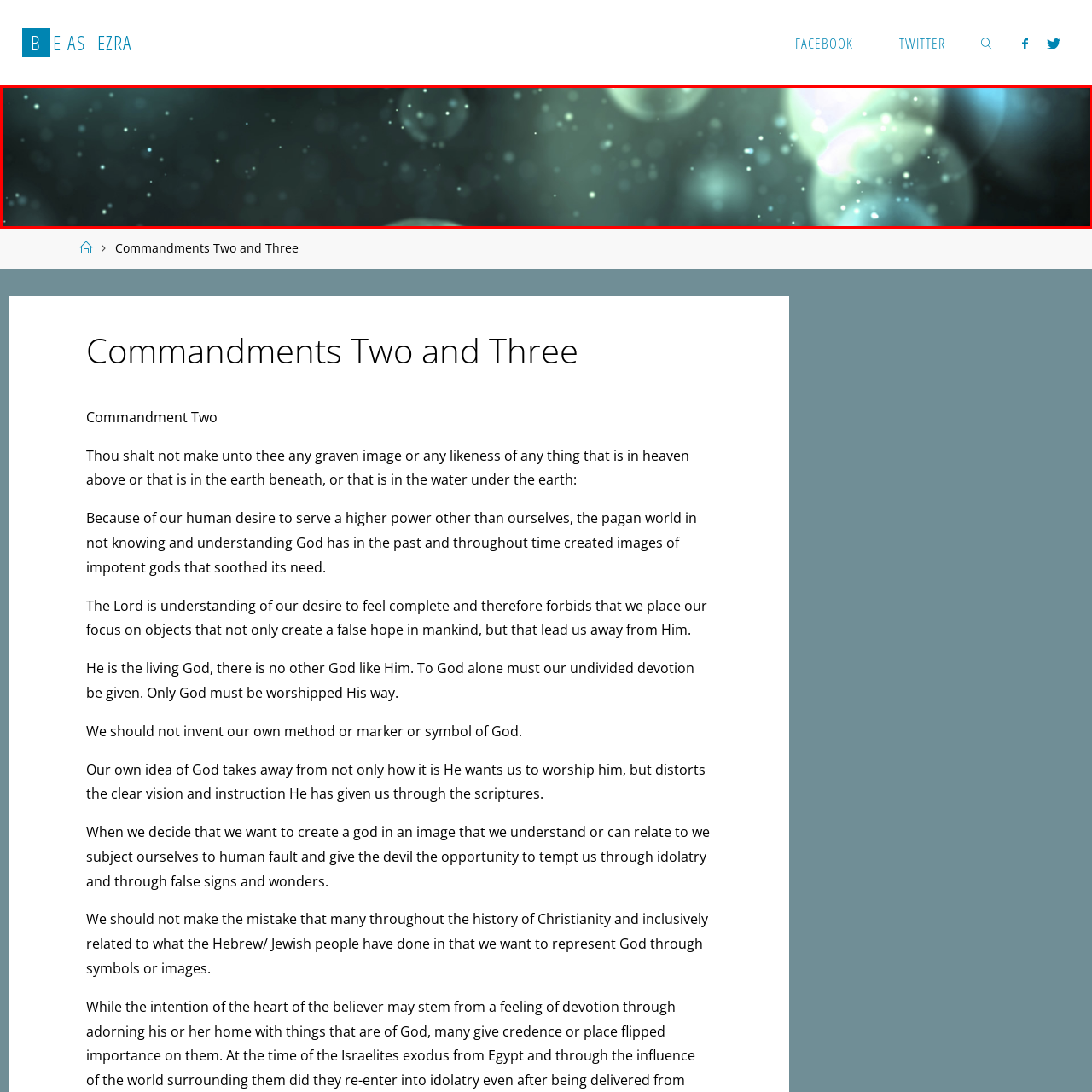What is the effect of the floating light elements?
Carefully examine the image highlighted by the red bounding box and provide a detailed answer to the question.

According to the caption, the floating light elements 'create an impression of depth and tranquility', which suggests that they have a calming and peaceful effect on the viewer.